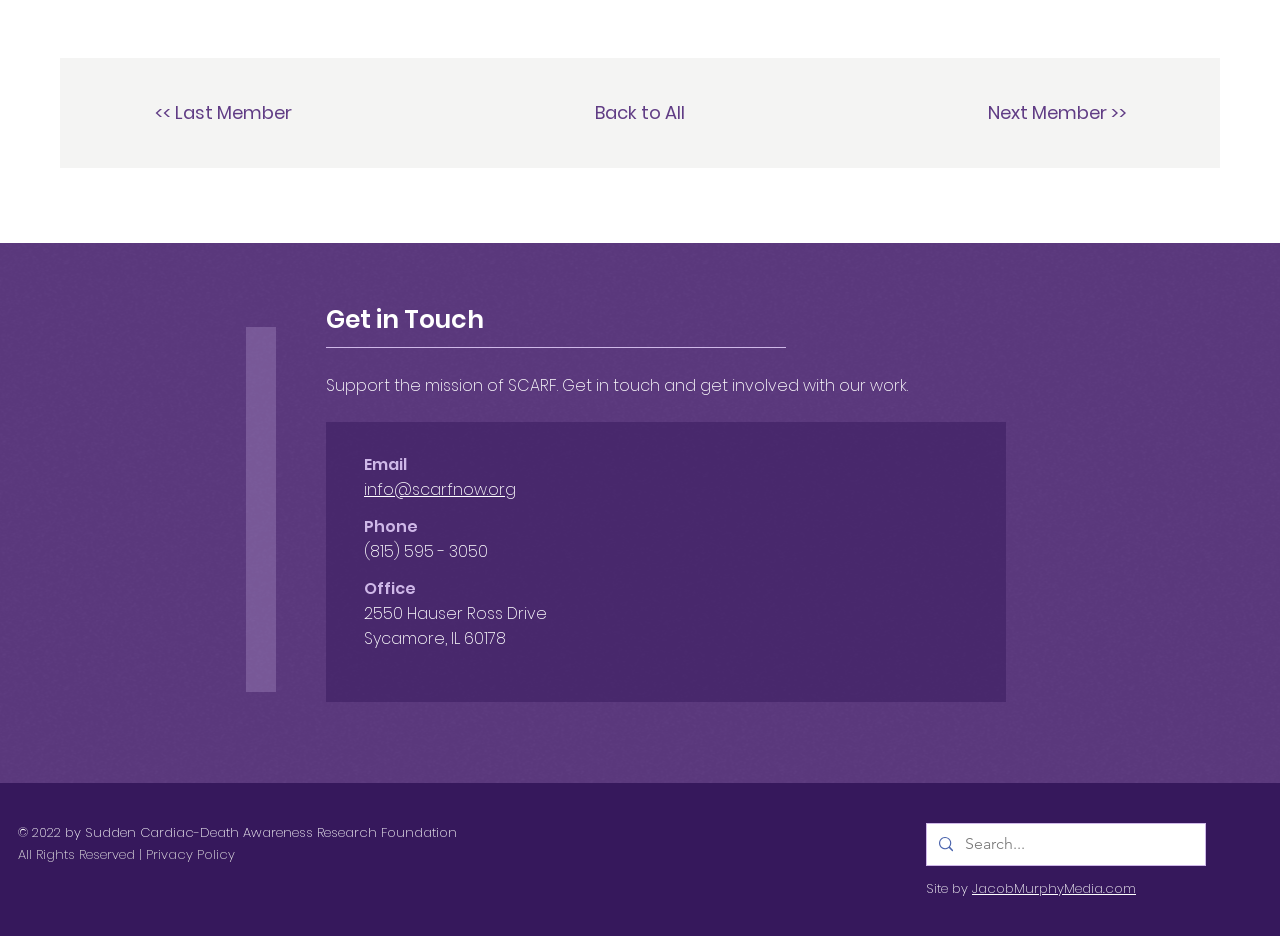Who designed the website? Based on the image, give a response in one word or a short phrase.

JacobMurphyMedia.com